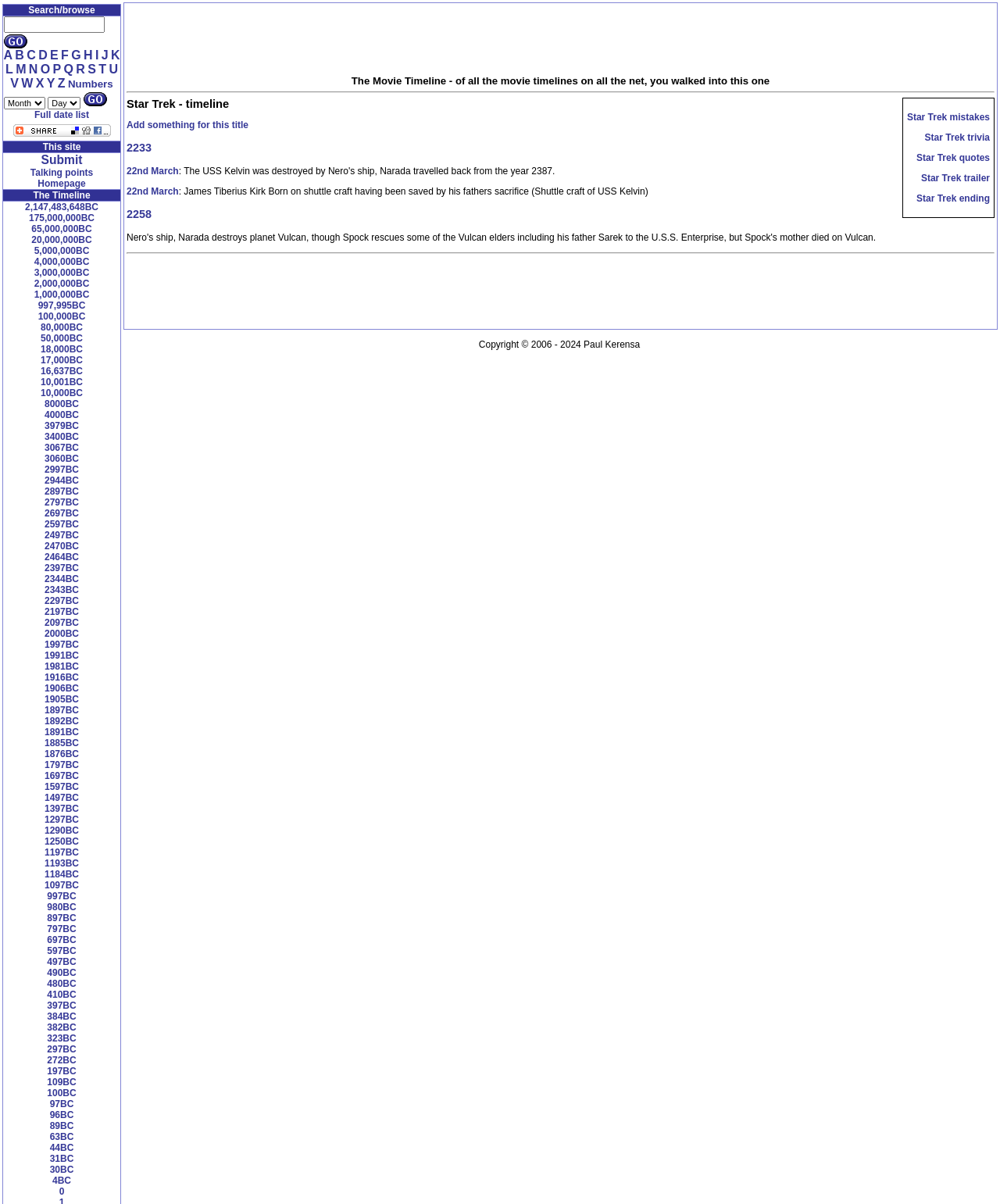What is the title of the section that lists the dates?
Provide a short answer using one word or a brief phrase based on the image.

The Timeline